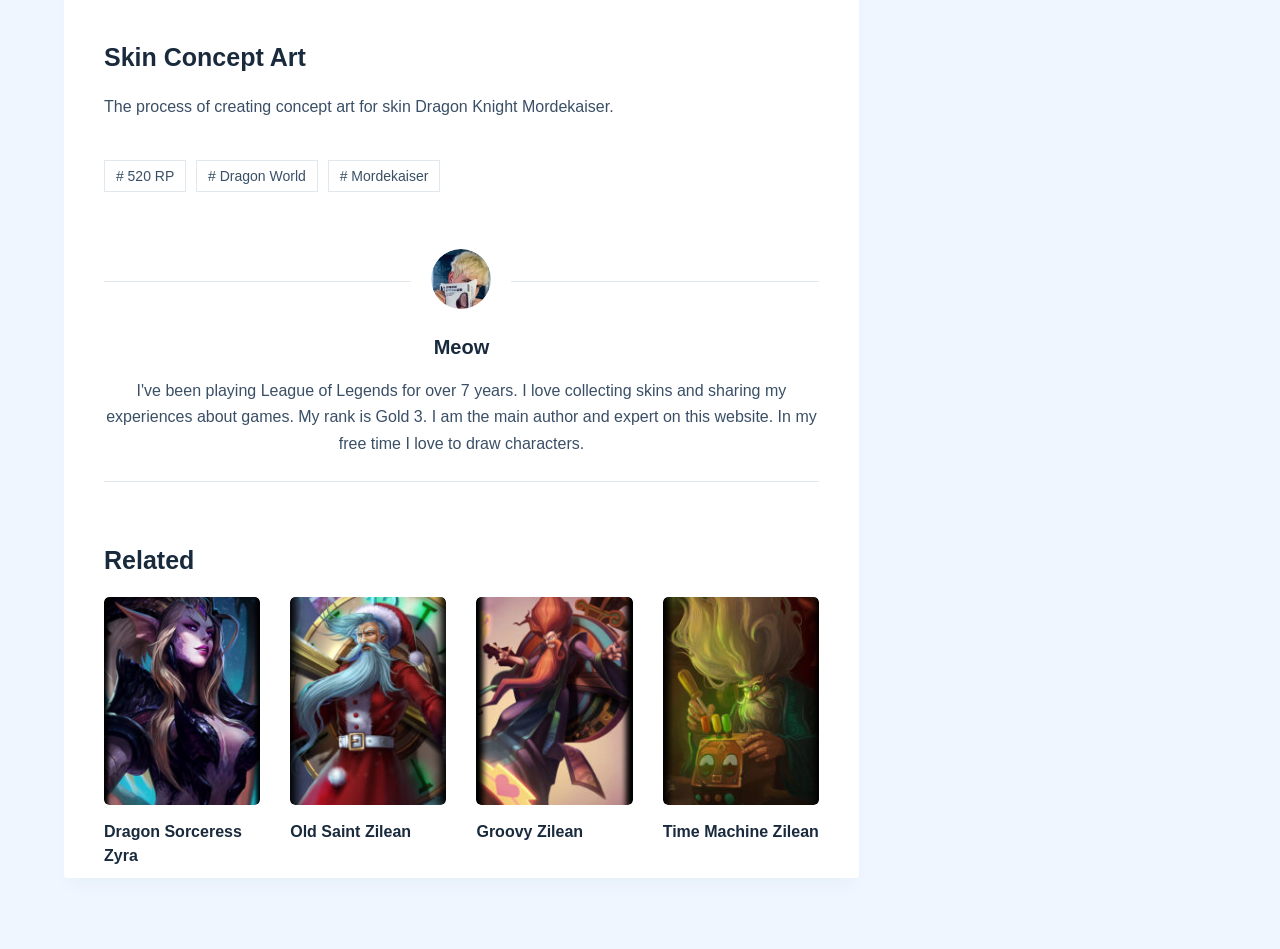Please specify the bounding box coordinates of the region to click in order to perform the following instruction: "Learn more about Time Machine Zilean".

[0.518, 0.629, 0.64, 0.849]